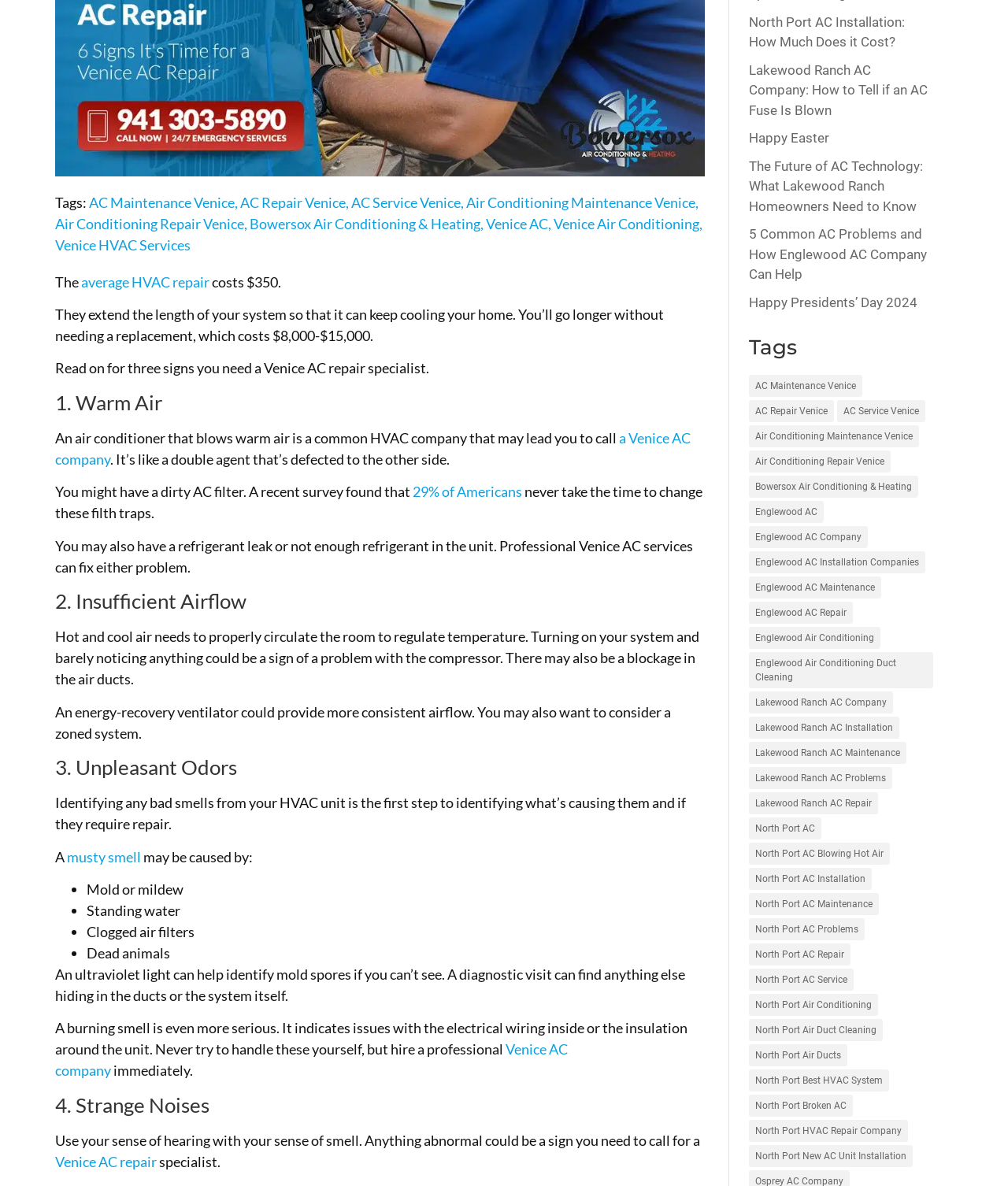Given the webpage screenshot, identify the bounding box of the UI element that matches this description: "AC Service Venice".

[0.83, 0.337, 0.918, 0.356]